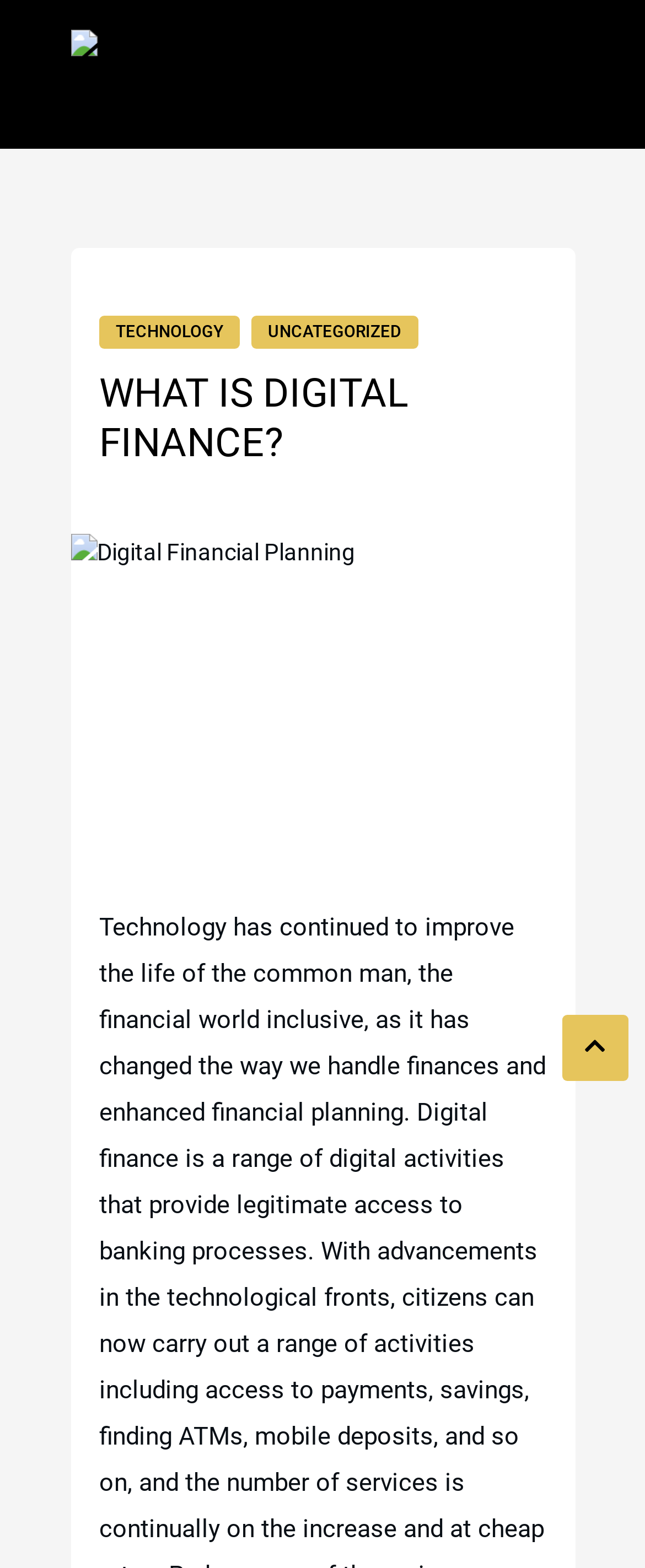Based on the element description: "Digital Marketing", identify the UI element and provide its bounding box coordinates. Use four float numbers between 0 and 1, [left, top, right, bottom].

[0.385, 0.201, 0.936, 0.235]